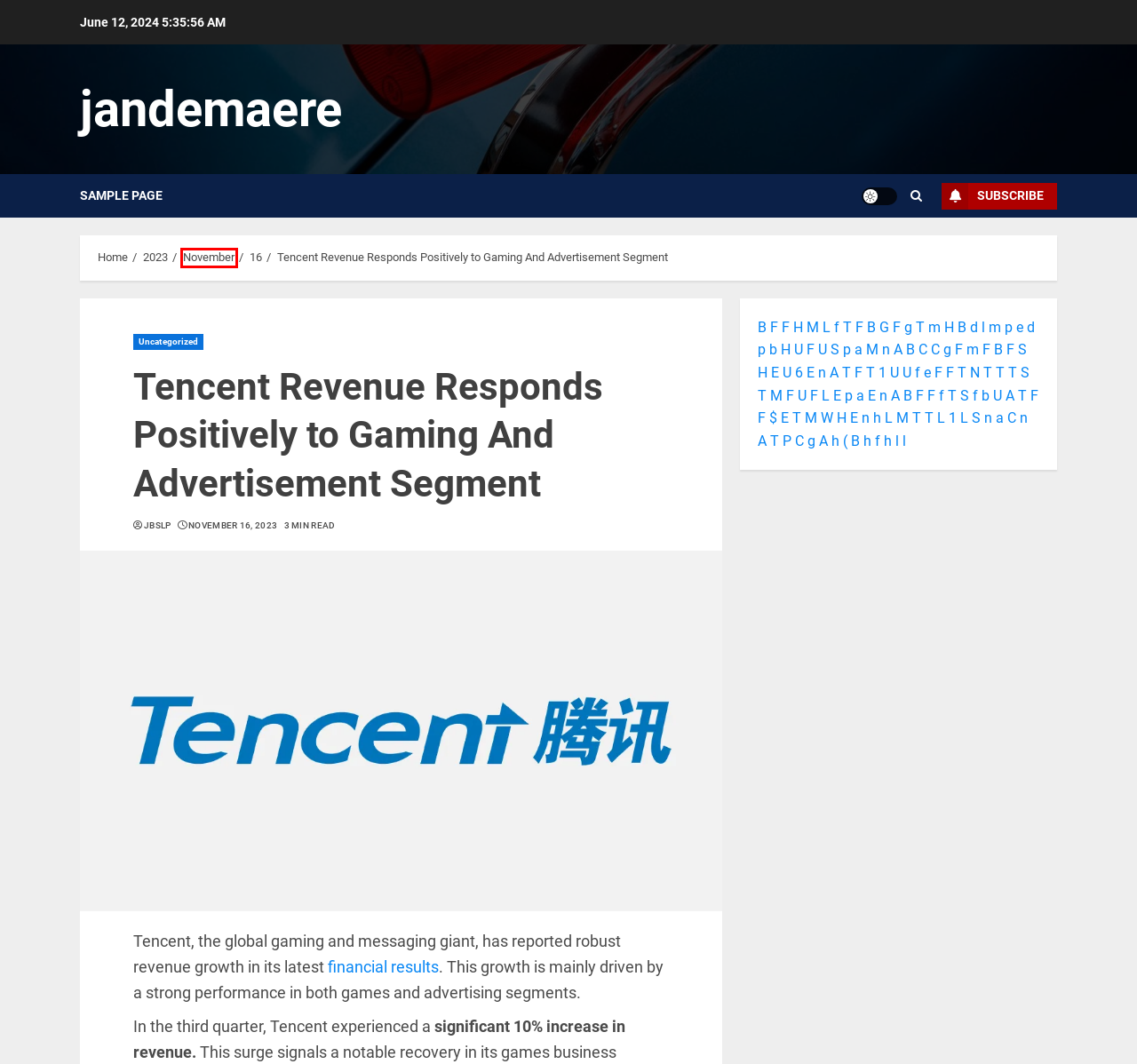Review the webpage screenshot and focus on the UI element within the red bounding box. Select the best-matching webpage description for the new webpage that follows after clicking the highlighted element. Here are the candidates:
A. Sample Page – jandemaere
B. Tencent logs strong revenue growth as games sales shine - MarketScreener
C. Celine Dion Took Fatal Dosages of Valium to Cope With Muscle Spasms – jandemaere
D. jbslp – jandemaere
E. 2023 – jandemaere
F. jandemaere
G. November 2023 – jandemaere
H. Rams made the most of their time at Cal Lutheran University – jandemaere

G